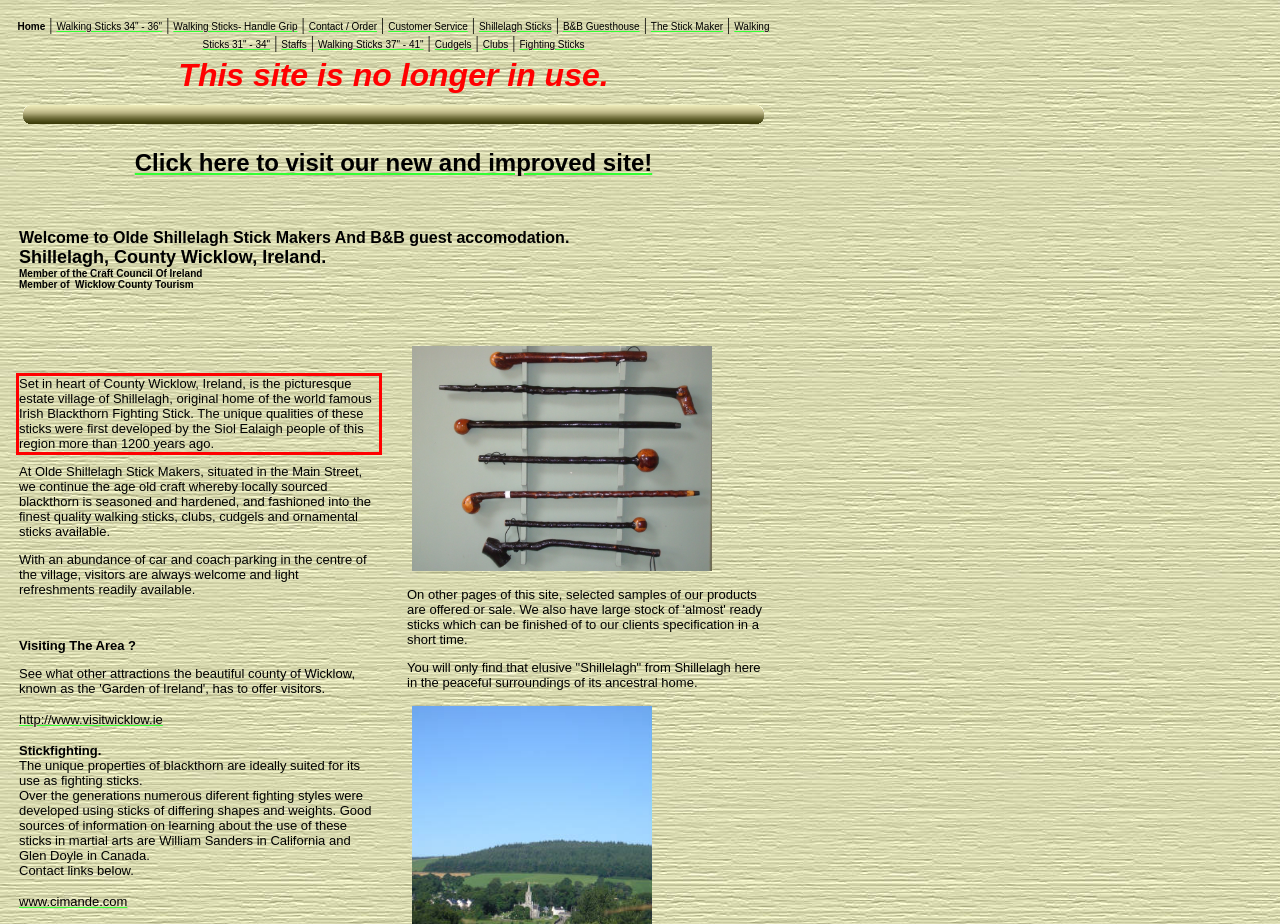Using the provided screenshot of a webpage, recognize and generate the text found within the red rectangle bounding box.

Set in heart of County Wicklow, Ireland, is the picturesque estate village of Shillelagh, original home of the world famous Irish Blackthorn Fighting Stick. The unique qualities of these sticks were first developed by the Siol Ealaigh people of this region more than 1200 years ago.